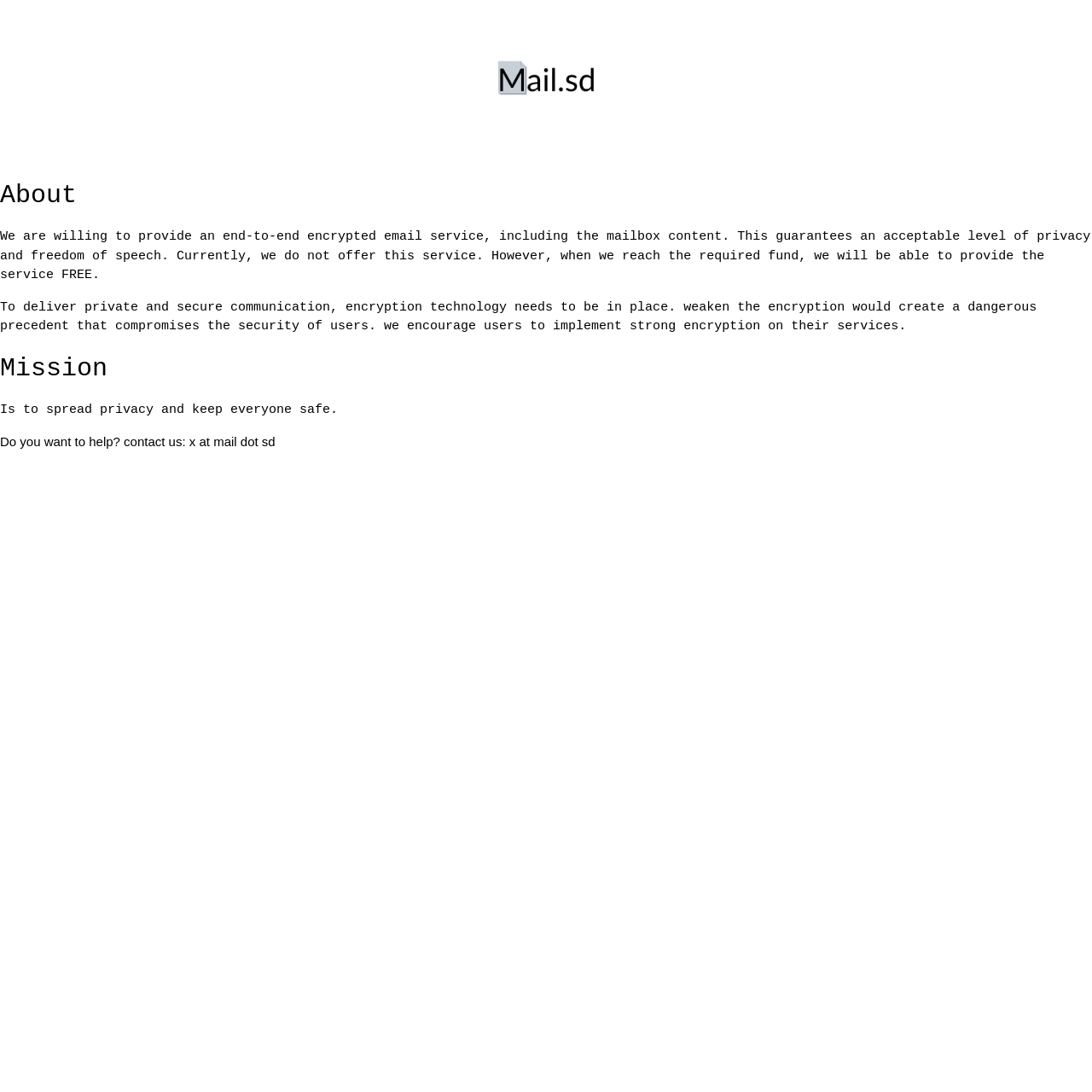What is the importance of encryption technology?
Look at the screenshot and give a one-word or phrase answer.

Security of users